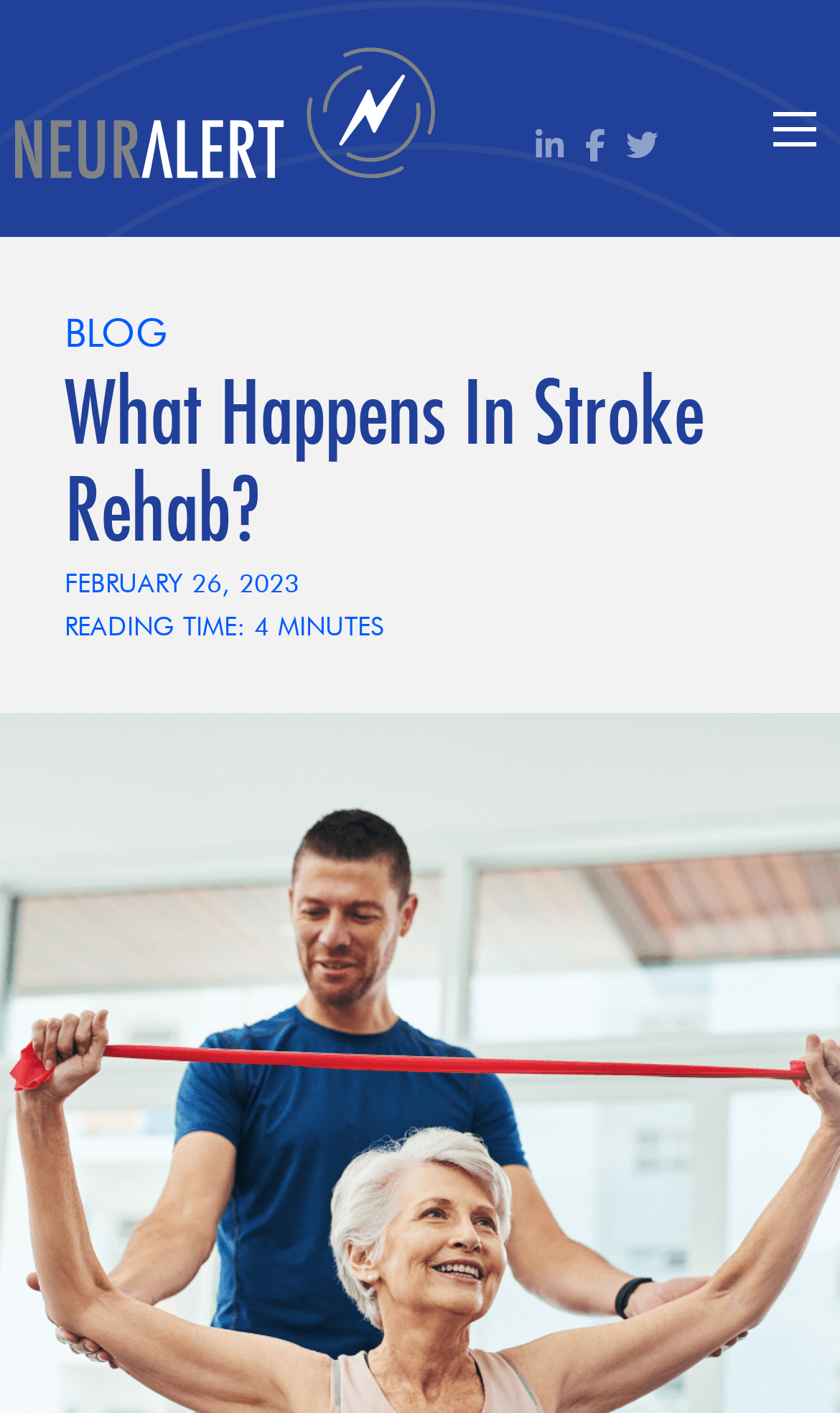Is there a mobile menu button?
Refer to the screenshot and deliver a thorough answer to the question presented.

I looked for a button element with the text 'Mobile menu'. The presence of this element indicates that there is a mobile menu button on the webpage.